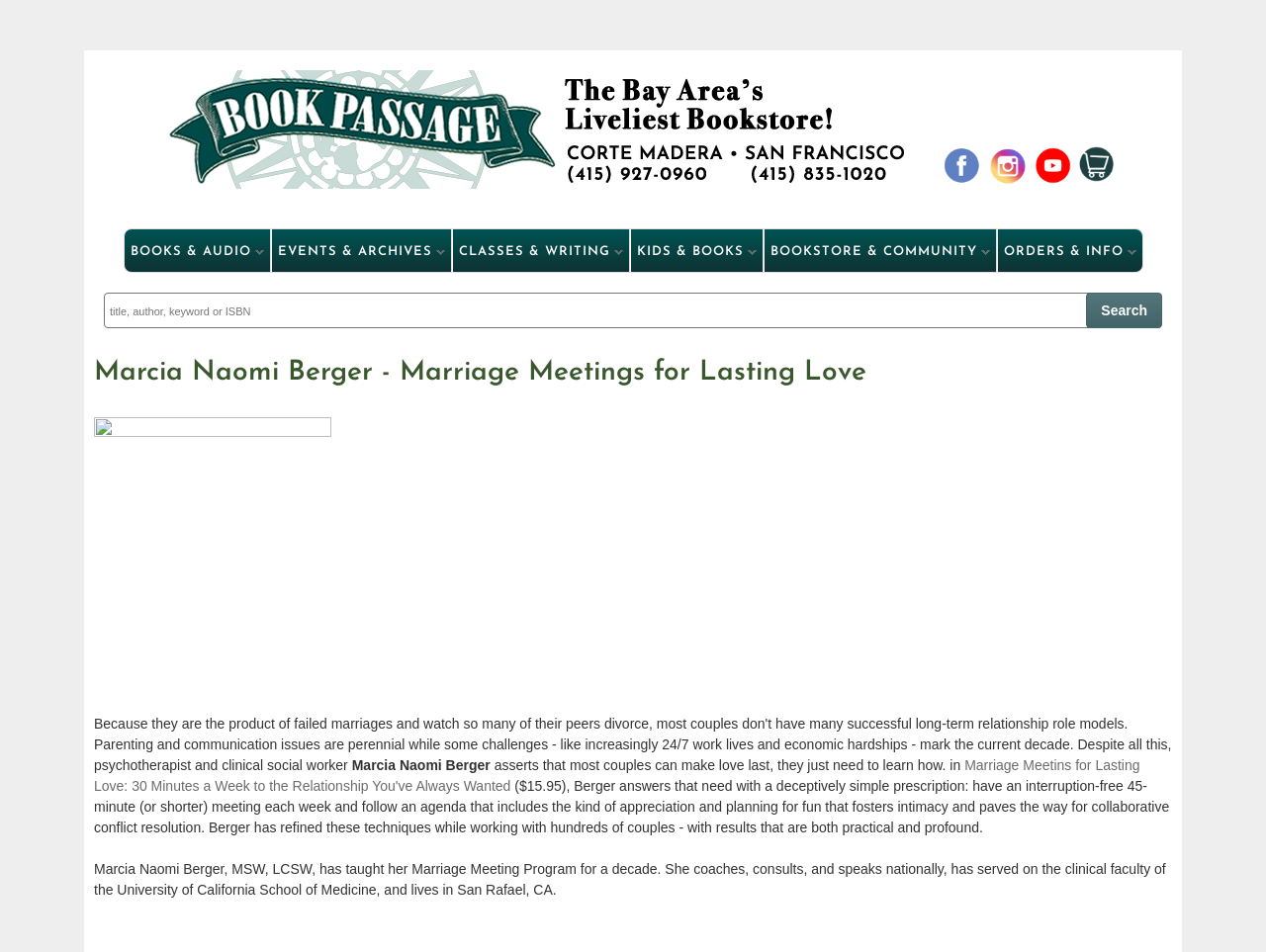Locate the bounding box coordinates of the clickable part needed for the task: "Learn about the author Marcia Naomi Berger".

[0.278, 0.795, 0.387, 0.812]